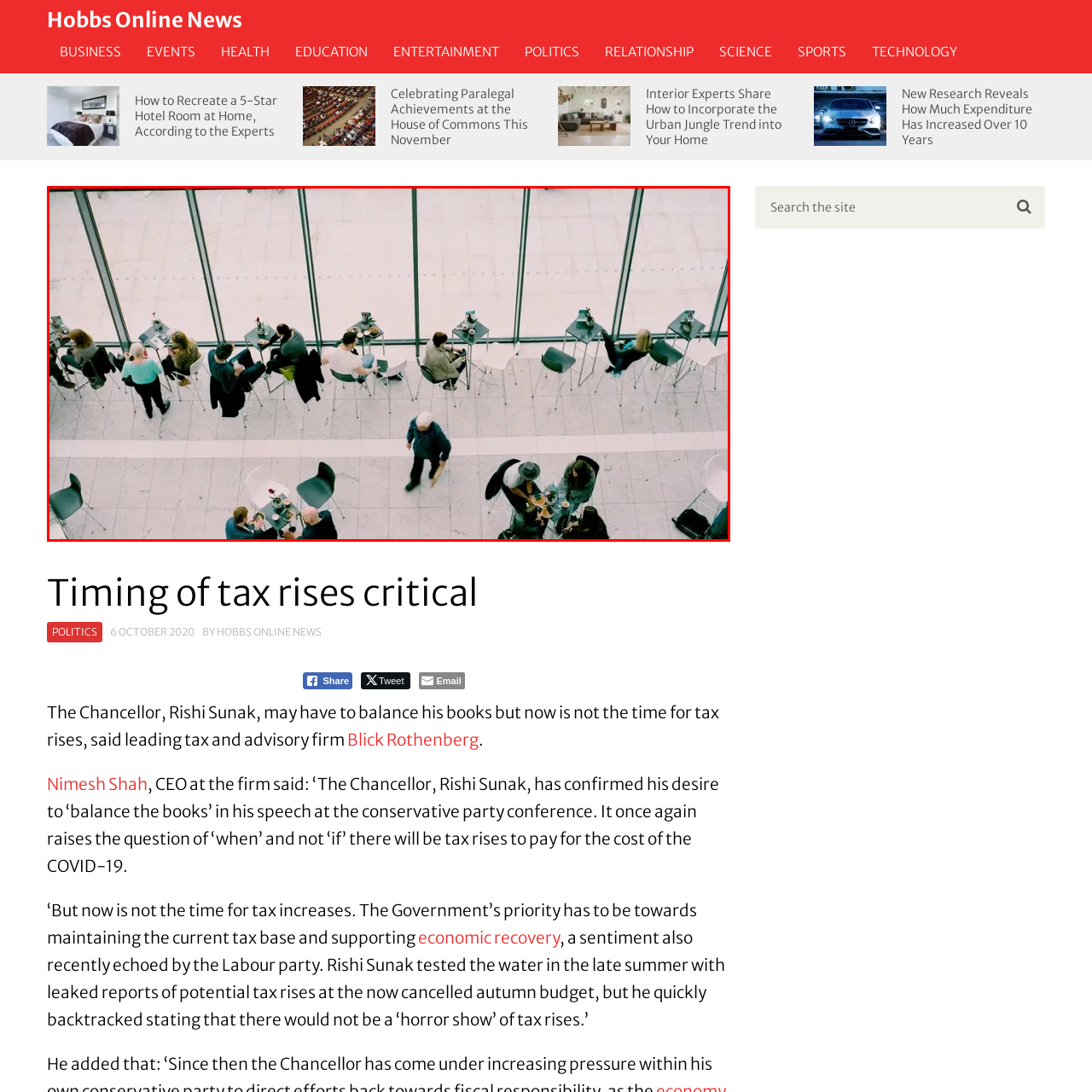What are the attendees seen doing in the image?
Study the image surrounded by the red bounding box and answer the question comprehensively, based on the details you see.

The image shows attendees engaging in conversation and networking, with some seated at high tables and others moving about, while also enjoying refreshments in a comfortable yet professional setting.